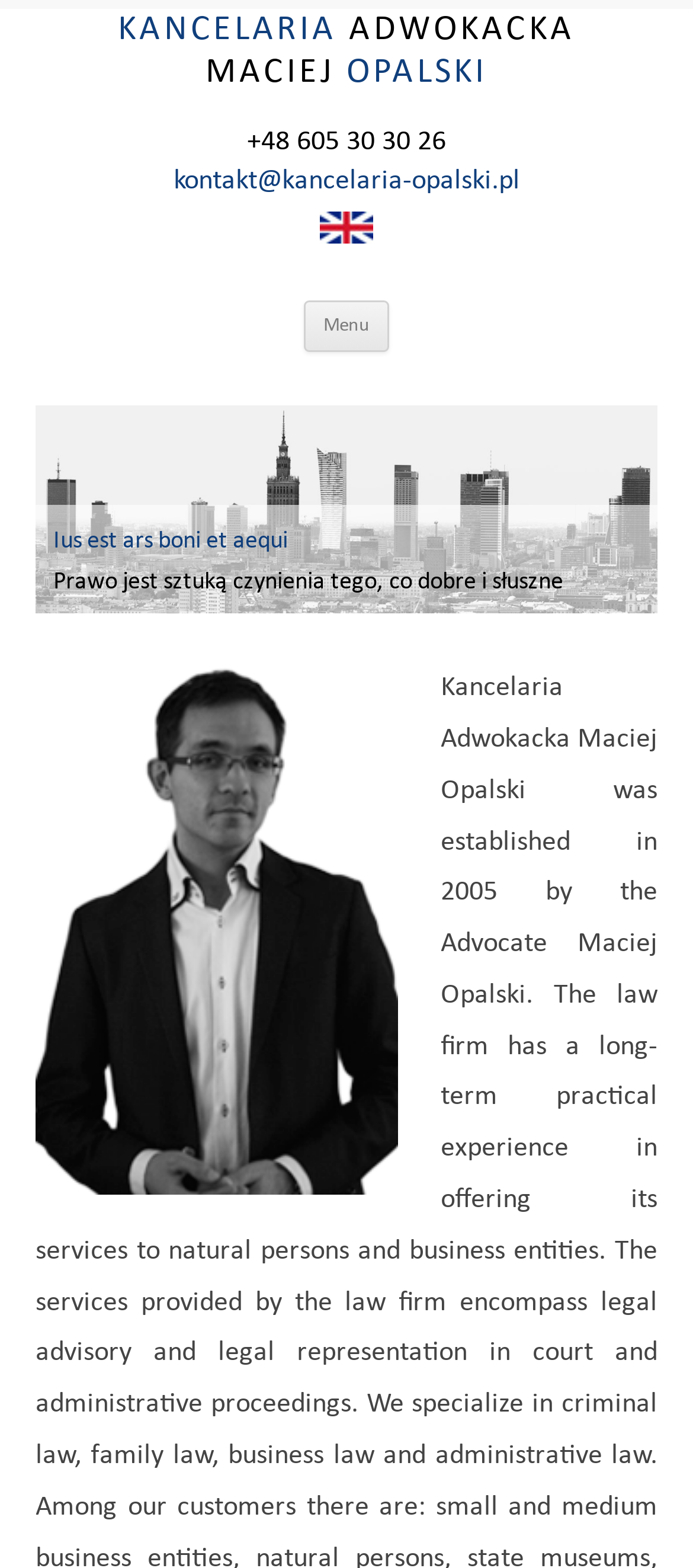What is the profession of Maciej Opalski?
Utilize the image to construct a detailed and well-explained answer.

I deduced the profession of Maciej Opalski by looking at the title 'KANCELARIA ADWOKACKA MACIEJ OPALSKI', which translates to 'Law Office Maciej Opalski', and the presence of legal phrases such as 'Ius est ars boni et aequi'.